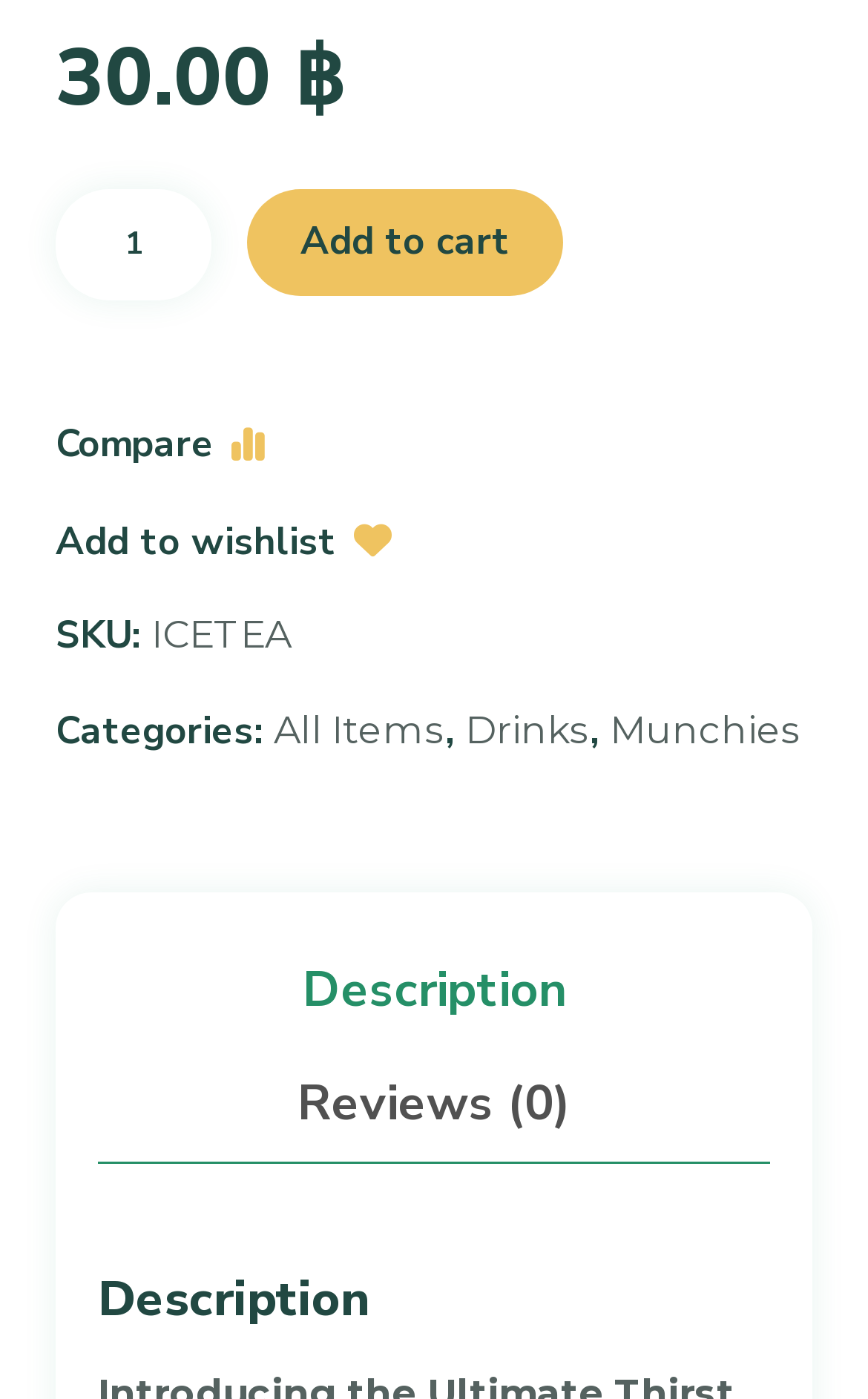Point out the bounding box coordinates of the section to click in order to follow this instruction: "add to cart".

[0.285, 0.136, 0.649, 0.212]